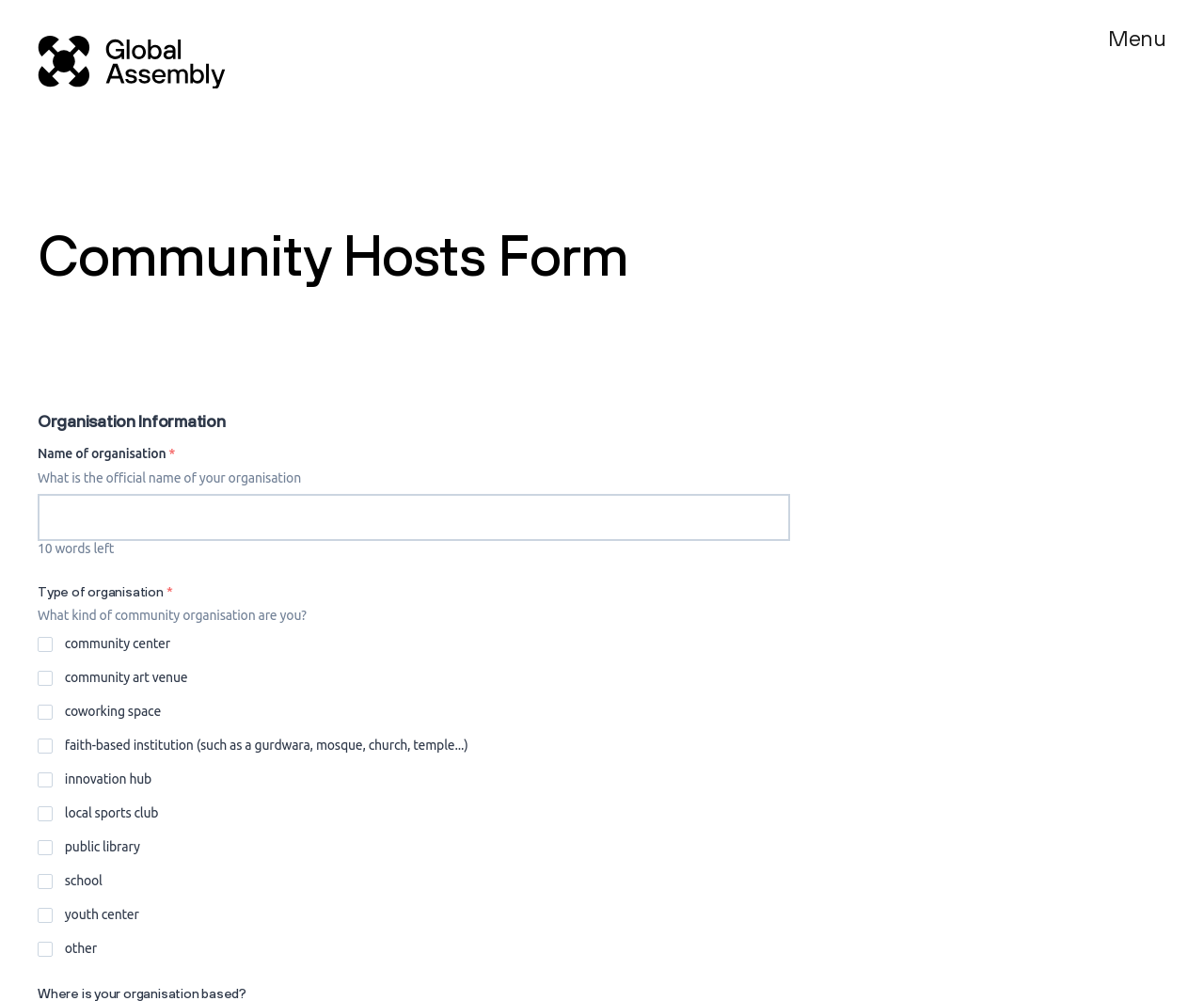Find the bounding box coordinates of the clickable area required to complete the following action: "Click the Global Assembly link".

[0.031, 0.036, 0.188, 0.088]